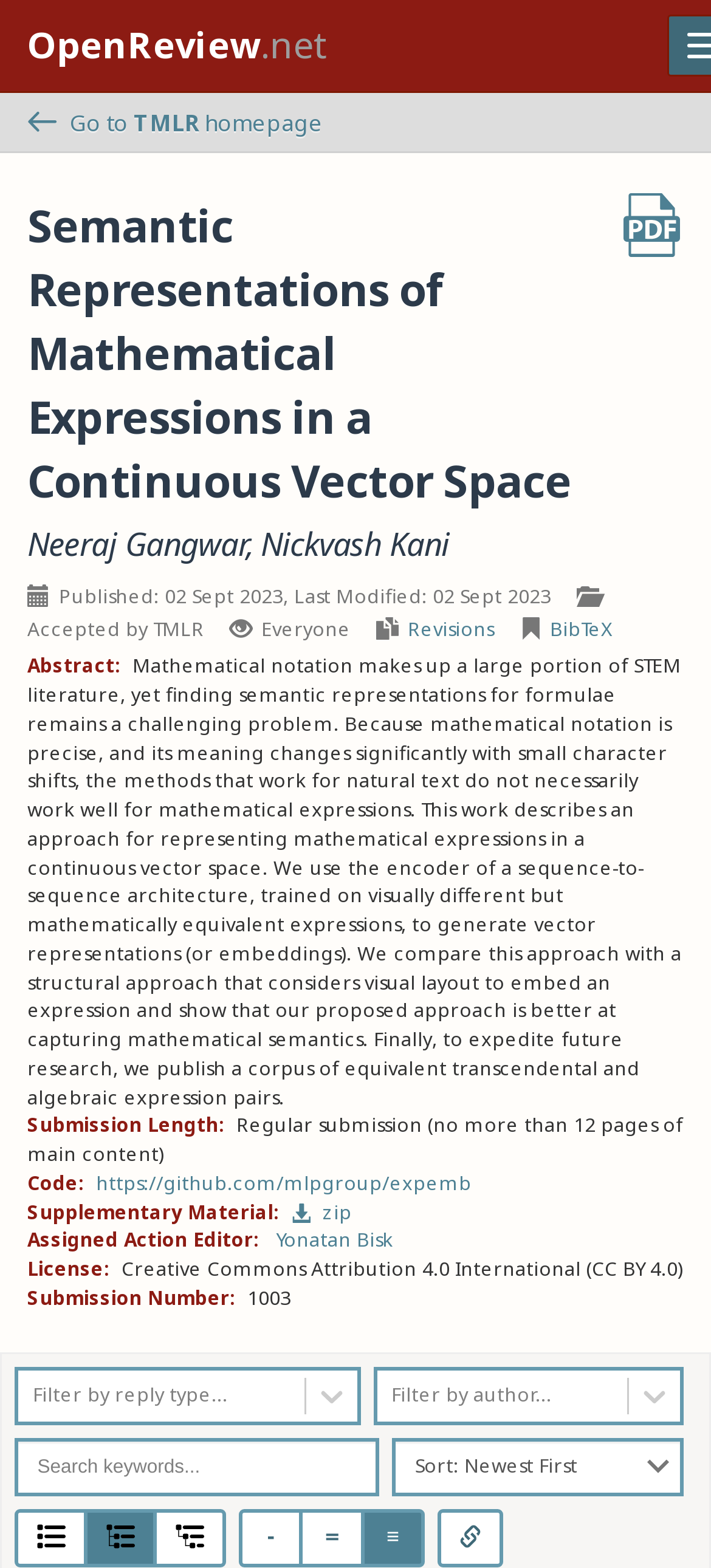What is the submission number of the paper?
Based on the image, give a one-word or short phrase answer.

1003